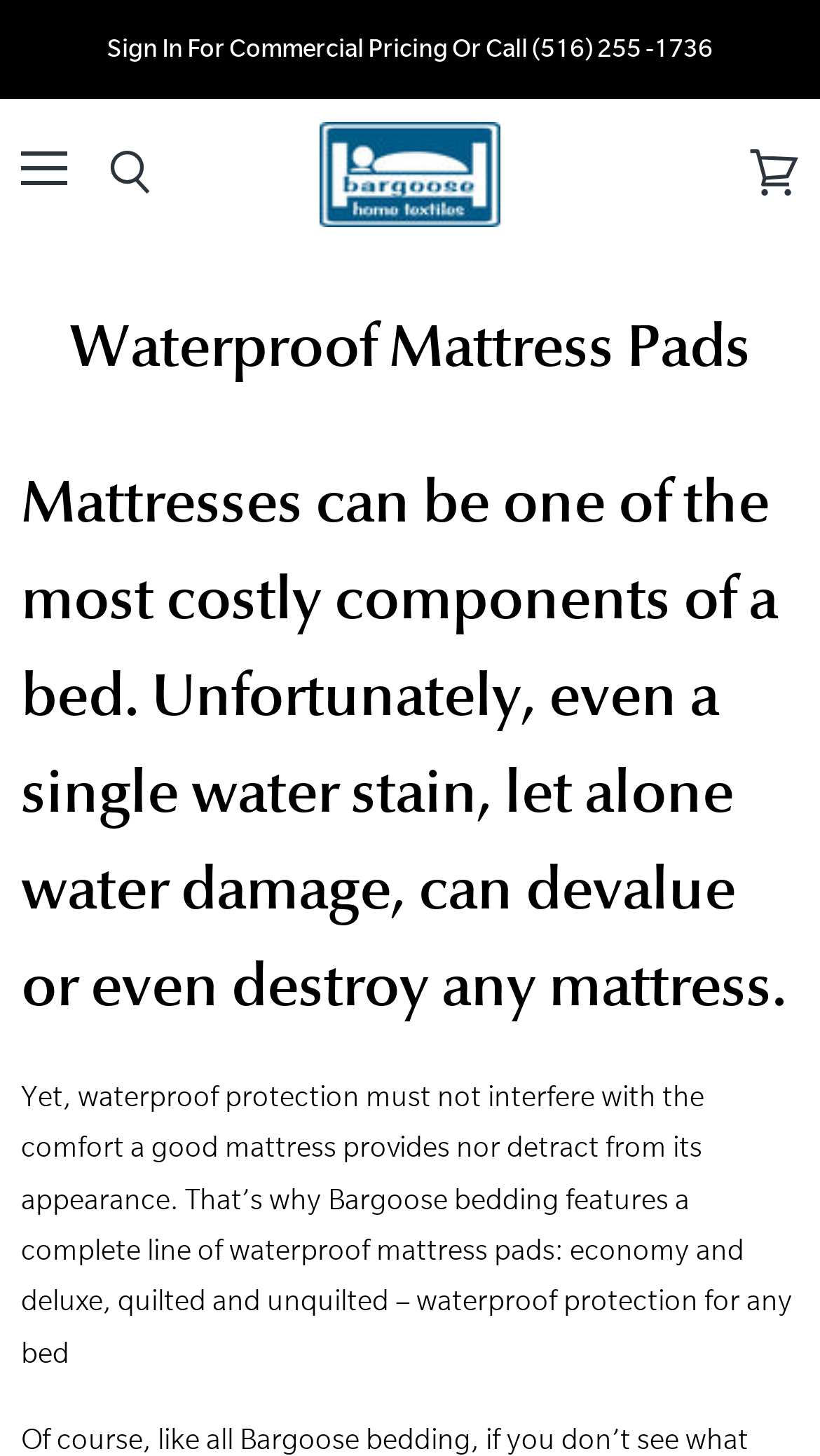How many links are in the top navigation bar?
Using the information presented in the image, please offer a detailed response to the question.

I counted the number of link elements in the top navigation bar, which includes the 'Sign In For Commercial Pricing Or Call (516) 255 -1736' link, the 'Bargoose Home Textiles, Inc.' link, and the 'View cart' link.